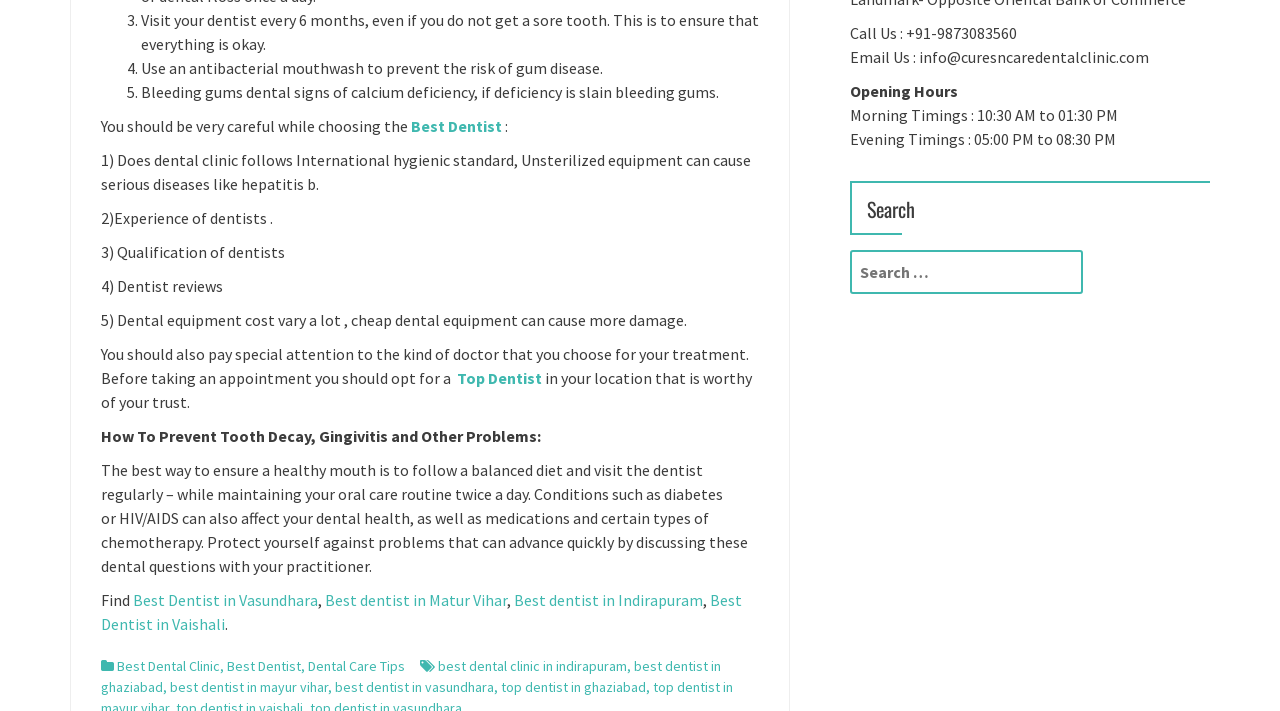Please identify the bounding box coordinates of the area I need to click to accomplish the following instruction: "Find the 'Best Dentist in Vasundhara'".

[0.104, 0.83, 0.248, 0.858]